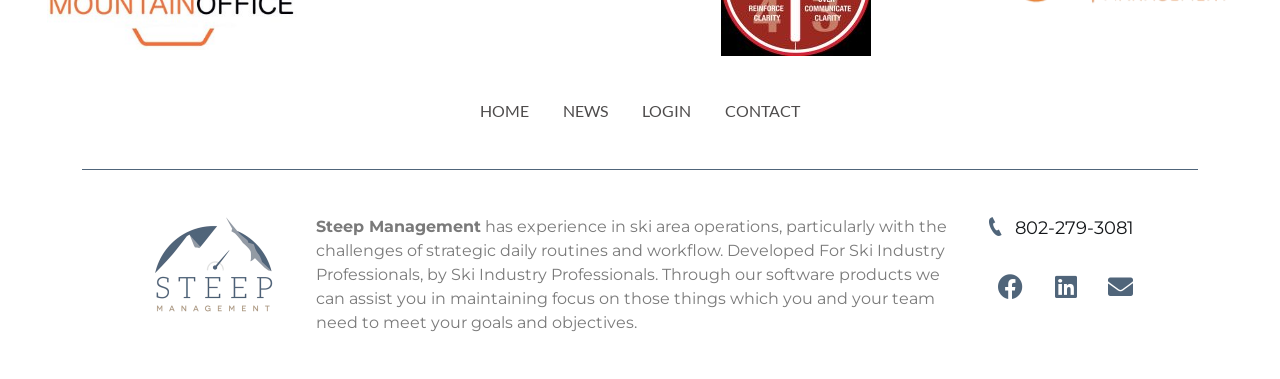Identify the bounding box coordinates of the area that should be clicked in order to complete the given instruction: "contact us". The bounding box coordinates should be four float numbers between 0 and 1, i.e., [left, top, right, bottom].

[0.553, 0.231, 0.638, 0.352]